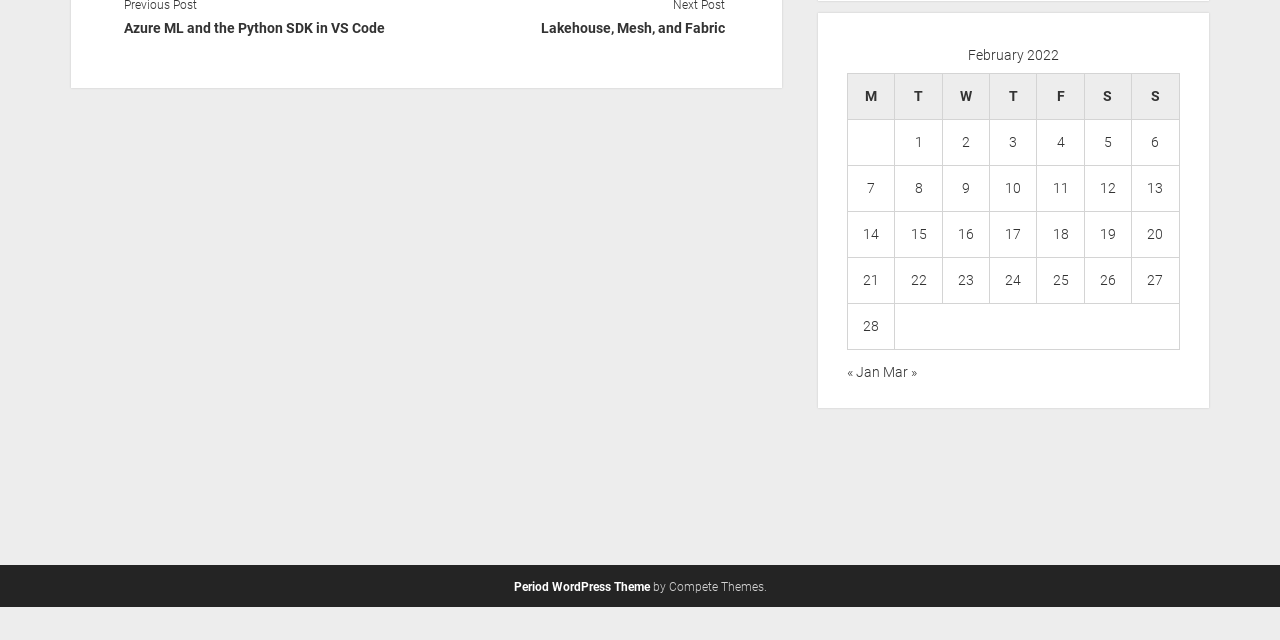Determine the bounding box for the UI element as described: "•••@••.•••". The coordinates should be represented as four float numbers between 0 and 1, formatted as [left, top, right, bottom].

None